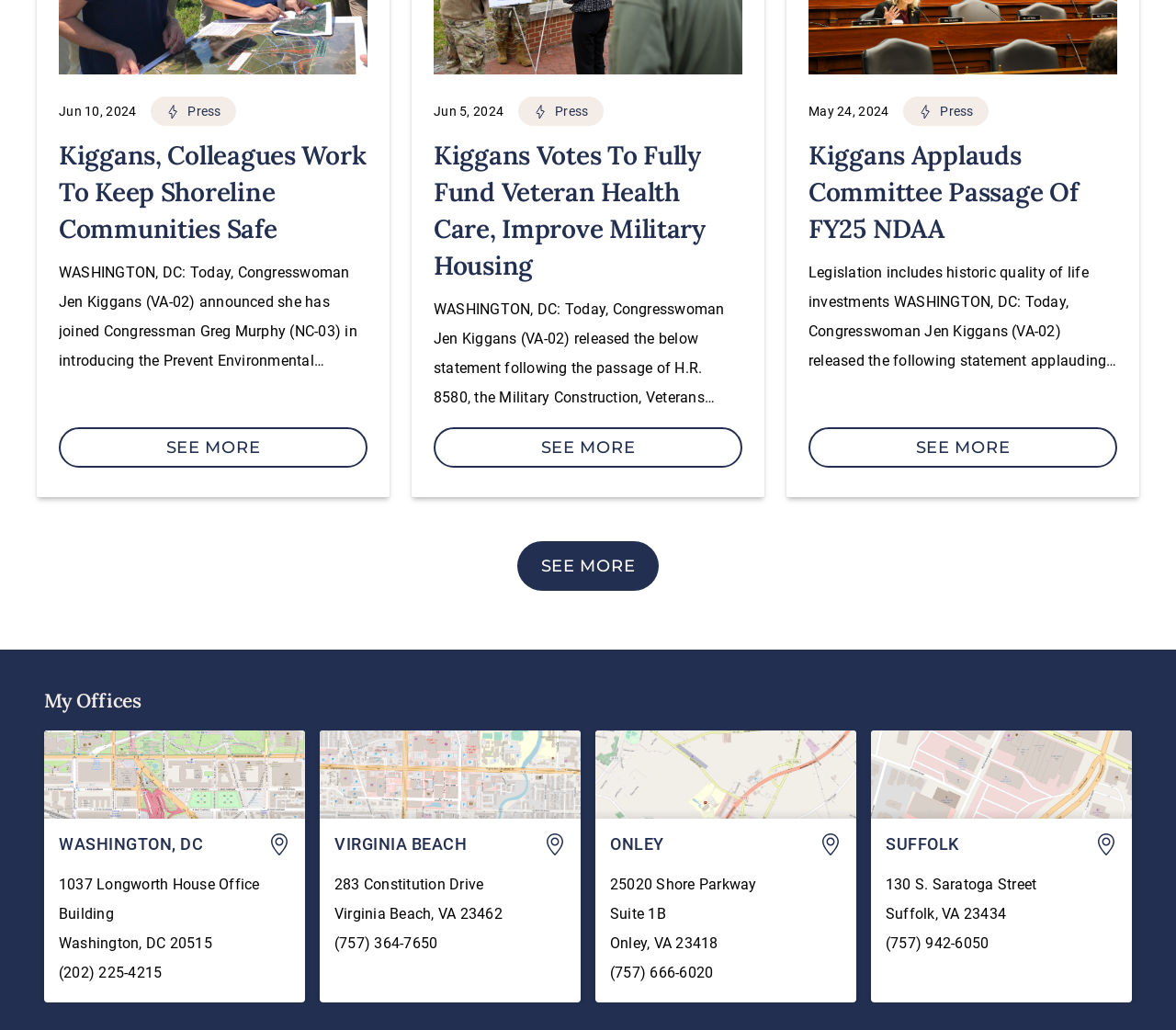How many offices does the congresswoman have?
By examining the image, provide a one-word or phrase answer.

4